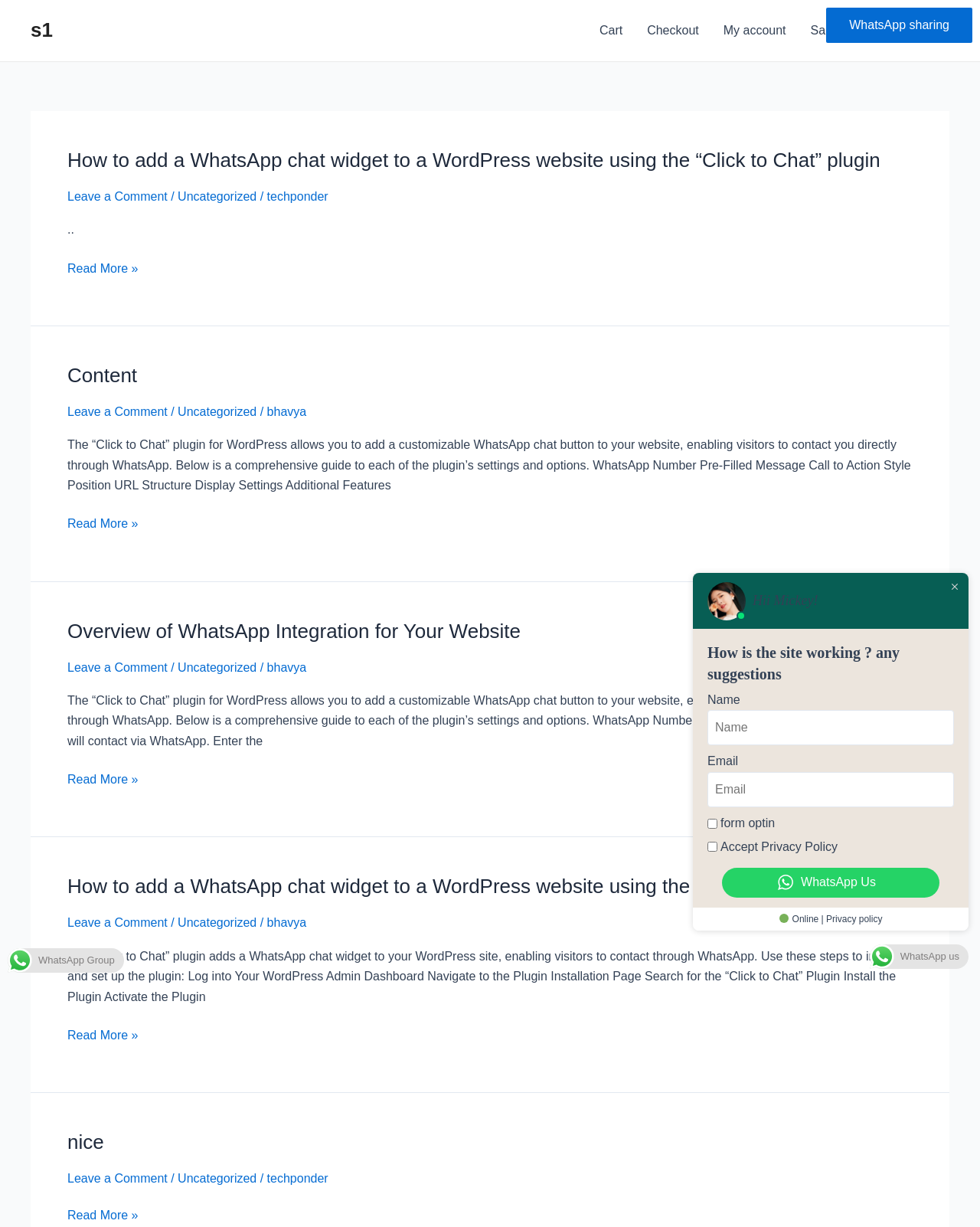What is the purpose of the 'Leave a Comment' link?
From the details in the image, answer the question comprehensively.

The 'Leave a Comment' link allows users to comment on the article or blog post, providing a way for them to engage with the content and interact with the author or other readers.